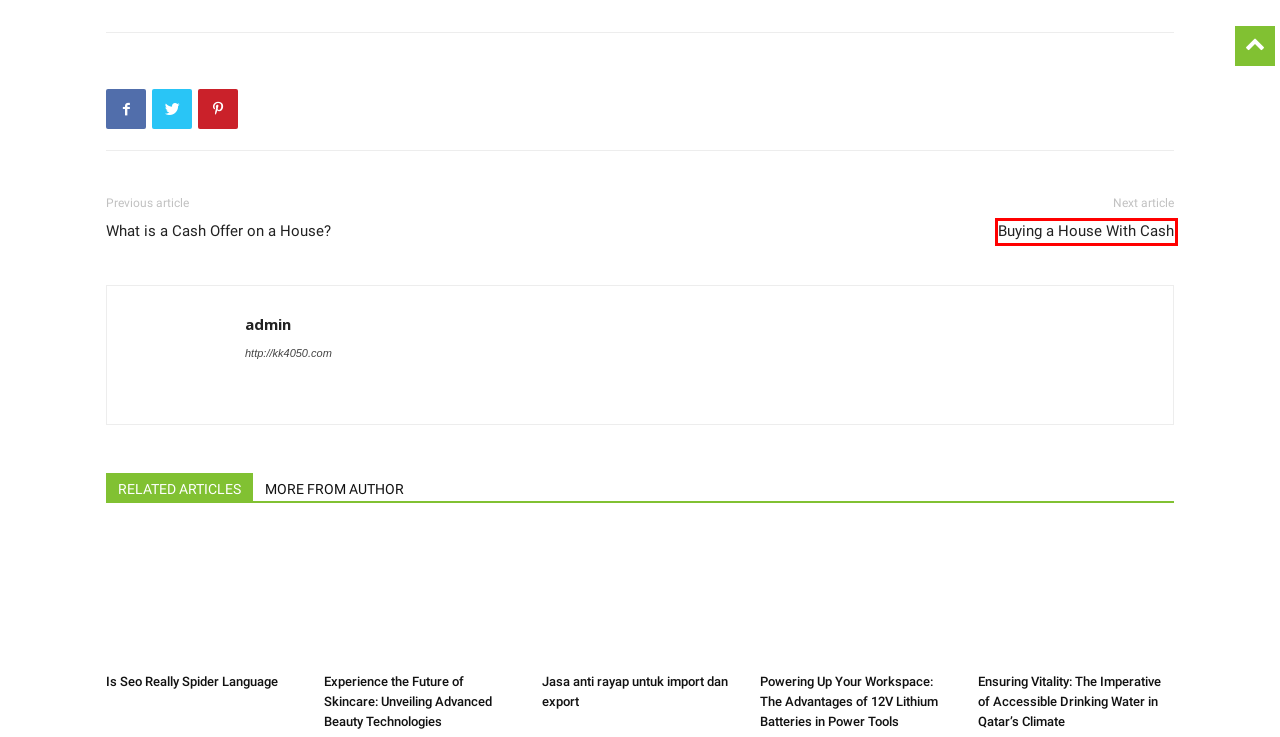Look at the screenshot of a webpage where a red rectangle bounding box is present. Choose the webpage description that best describes the new webpage after clicking the element inside the red bounding box. Here are the candidates:
A. Is Seo Really Spider Language | KK 4050
B. Jasa anti rayap untuk import dan export | KK 4050
C. Experience the Future of Skincare: Unveiling Advanced Beauty Technologies | KK 4050
D. What is a Cash Offer on a House? | KK 4050
E. Powering Up Your Workspace: The Advantages of 12V Lithium Batteries in Power Tools | KK 4050
F. KK 4050
G. Buying a House With Cash | KK 4050
H. Ensuring Vitality: The Imperative of Accessible Drinking Water in Qatar’s Climate | KK 4050

G